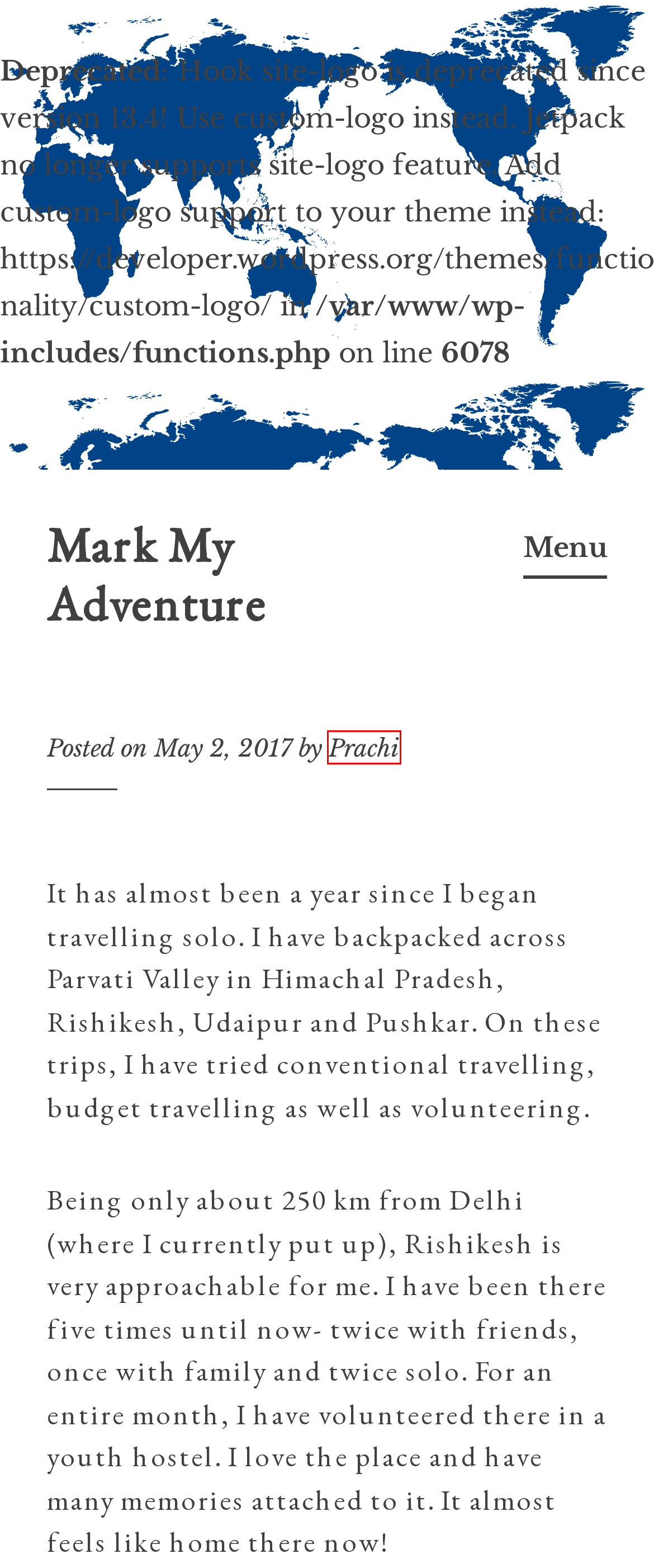Provided is a screenshot of a webpage with a red bounding box around an element. Select the most accurate webpage description for the page that appears after clicking the highlighted element. Here are the candidates:
A. Conquering the Heights: Thrilling Treks in Himachal Pradesh's Majestic Himalayas - Mark My Adventure
B. Prachi, Author at Mark My Adventure
C. Book Archives - Mark My Adventure
D. Travel Archives - Mark My Adventure
E. Minimum Amount Required For Bangkok For A Week
F. General Thoughts Archives - Mark My Adventure
G. Mark My Adventure: Stories of My Expedition
H. Guest Post Archives - Mark My Adventure

B